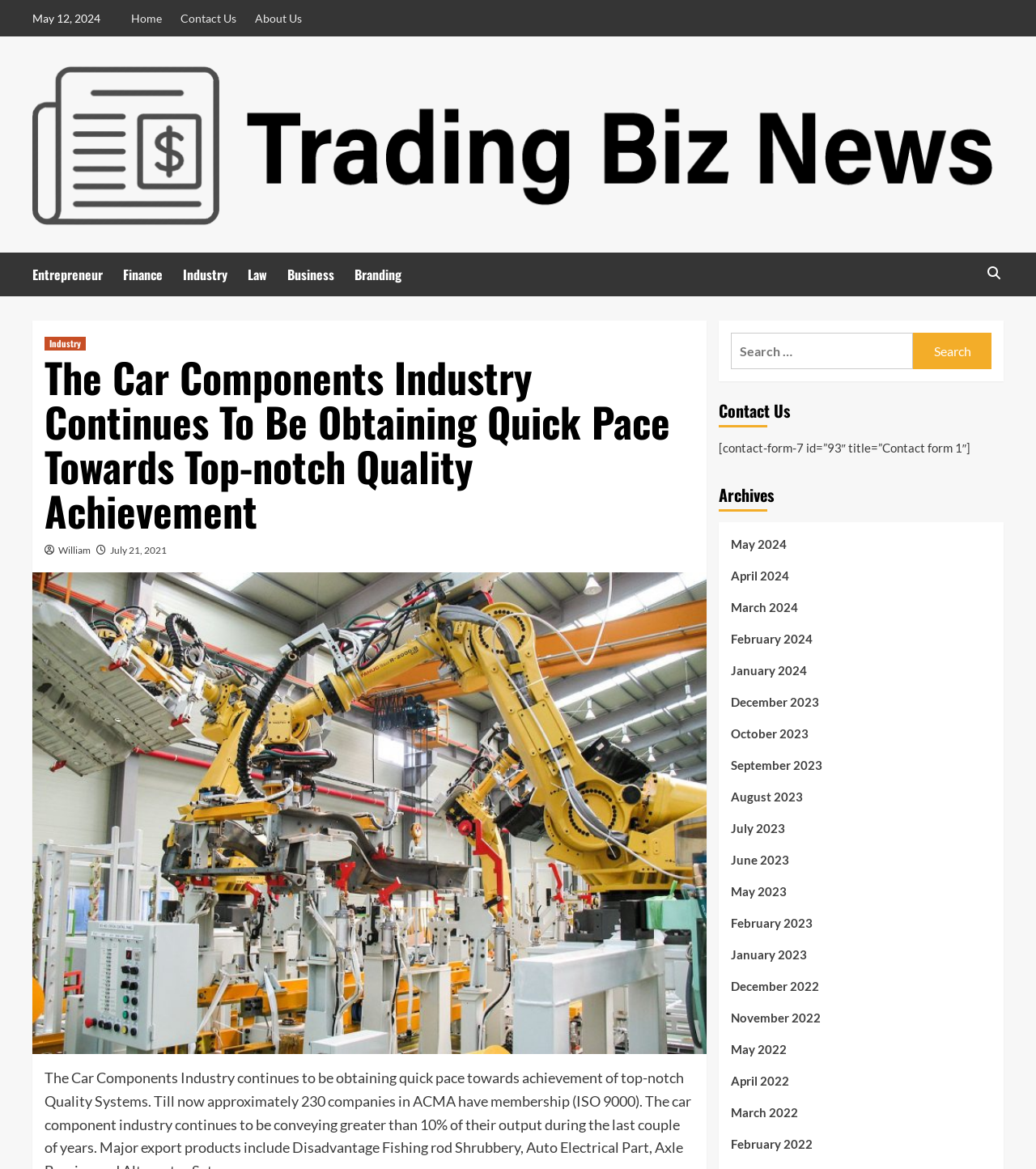Provide a one-word or short-phrase answer to the question:
What is the name of the author of the article?

William